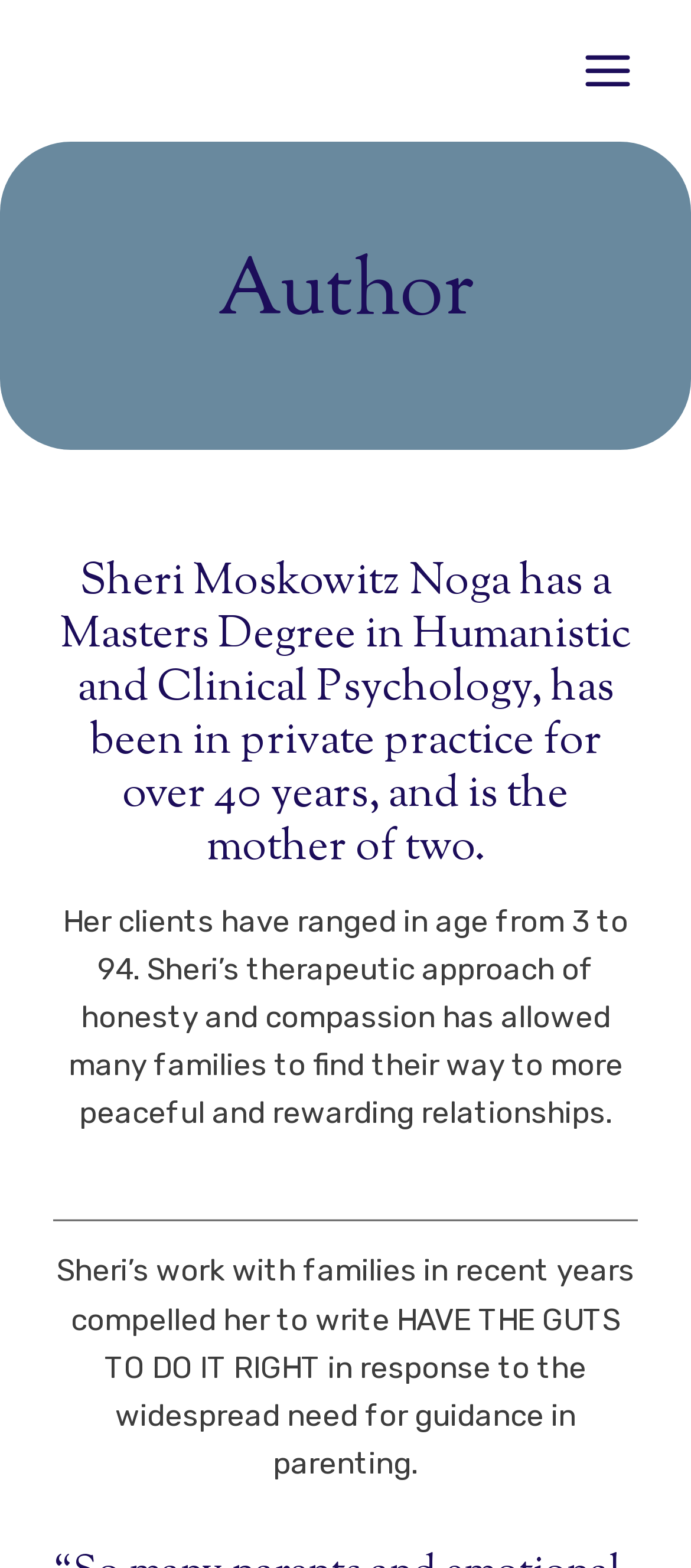Write a detailed summary of the webpage.

The webpage is about the author, Sheri Moskowitz Noga, who has a Masters Degree in Humanistic and Clinical Psychology and has been in private practice for over 40 years. At the top right corner, there is an "Open menu" button. Below the button, there is a heading that displays the author's name, "Author". 

Under the author's name, there is a brief description of Sheri's background, stating that she is the mother of two and has been in private practice for over 40 years. This is followed by a paragraph of text that describes her therapeutic approach and its effects on her clients. 

Further down, there is a horizontal separator line, and below it, another paragraph of text that explains how Sheri's work with families led her to write a book titled "HAVE THE GUTS TO DO IT RIGHT". 

At the bottom right corner, there is a "Scroll to top" button.